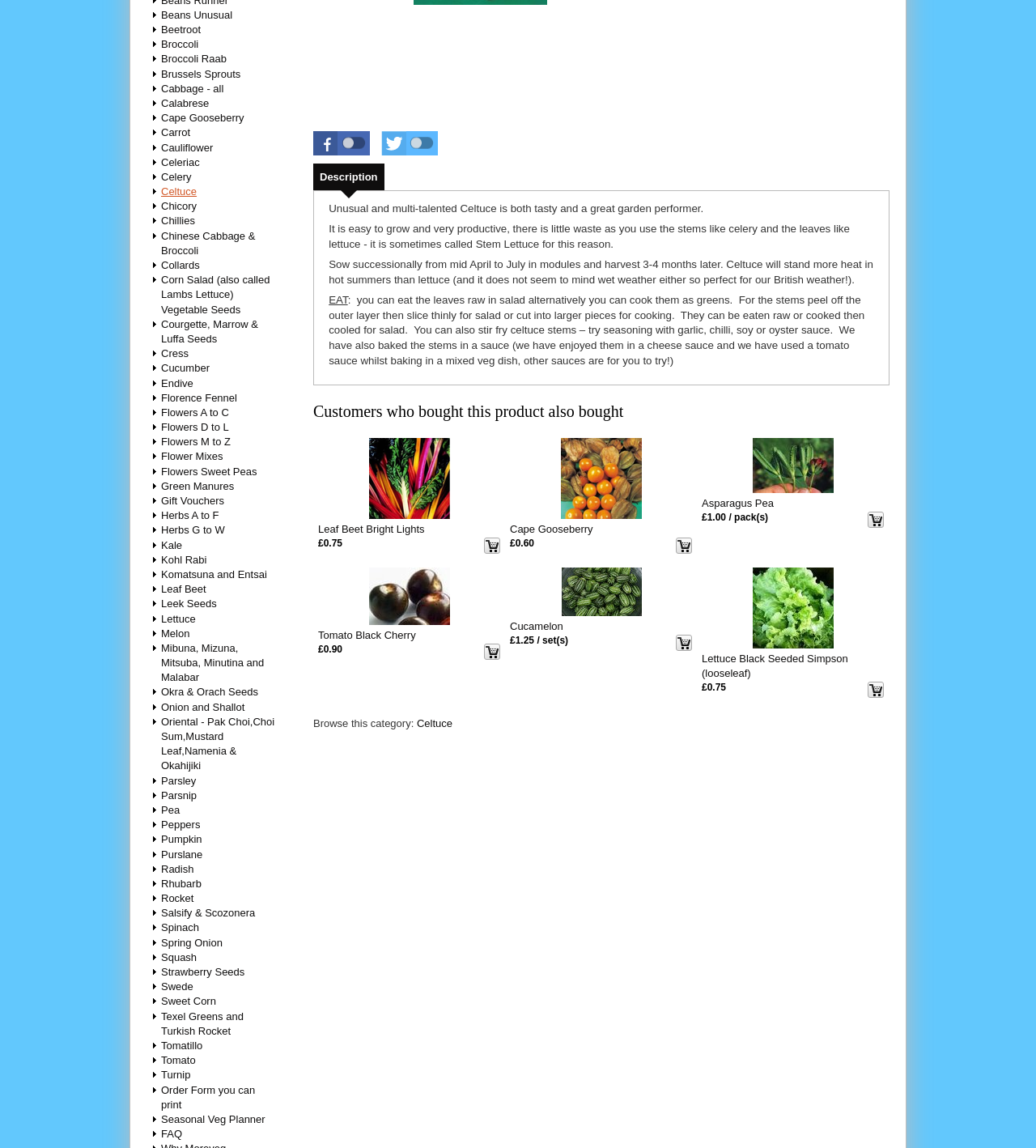From the webpage screenshot, predict the bounding box of the UI element that matches this description: "Chillies".

[0.155, 0.186, 0.19, 0.198]